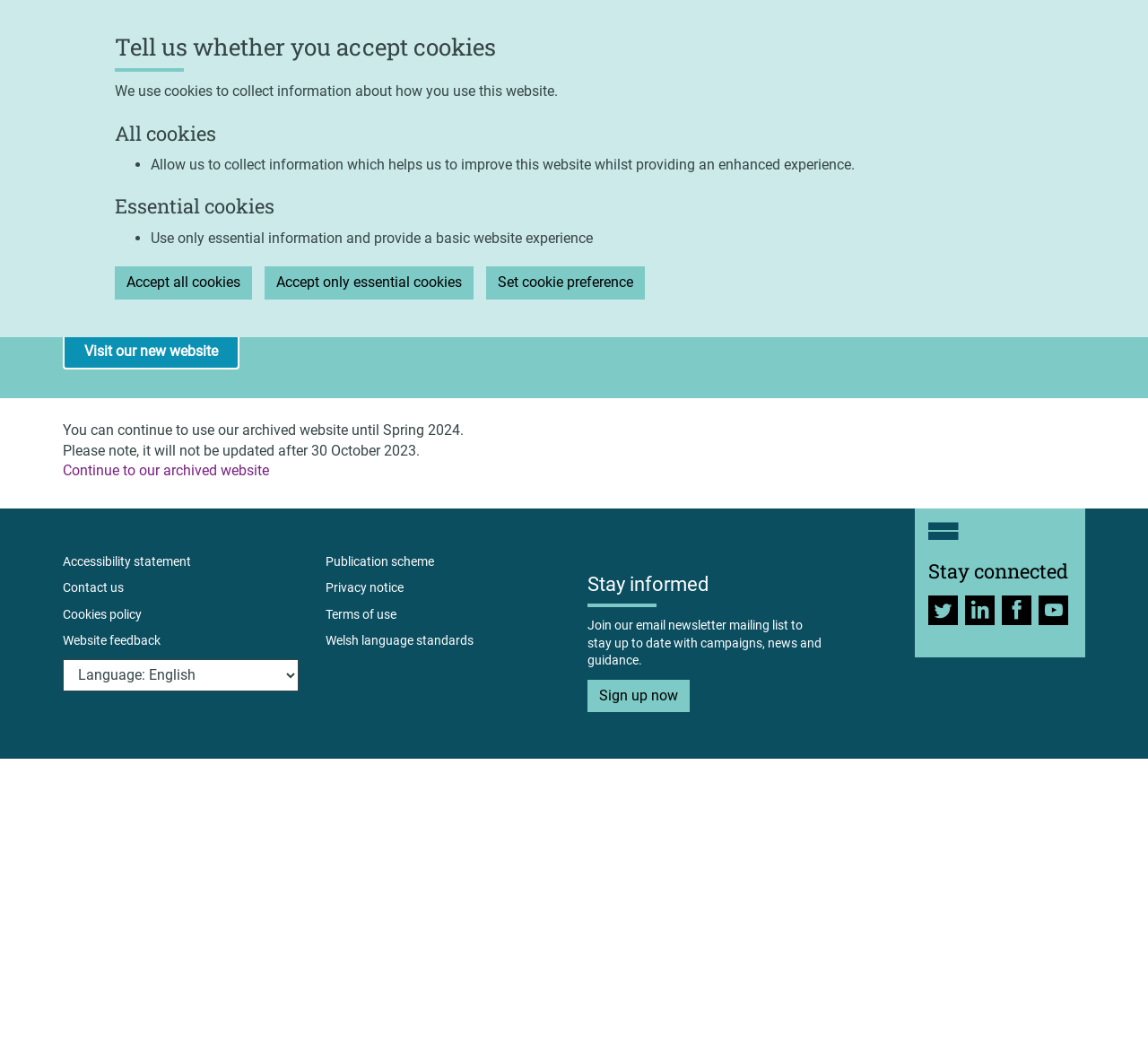Please identify the bounding box coordinates of the region to click in order to complete the given instruction: "Click on the 'More' button". The coordinates should be four float numbers between 0 and 1, i.e., [left, top, right, bottom].

None